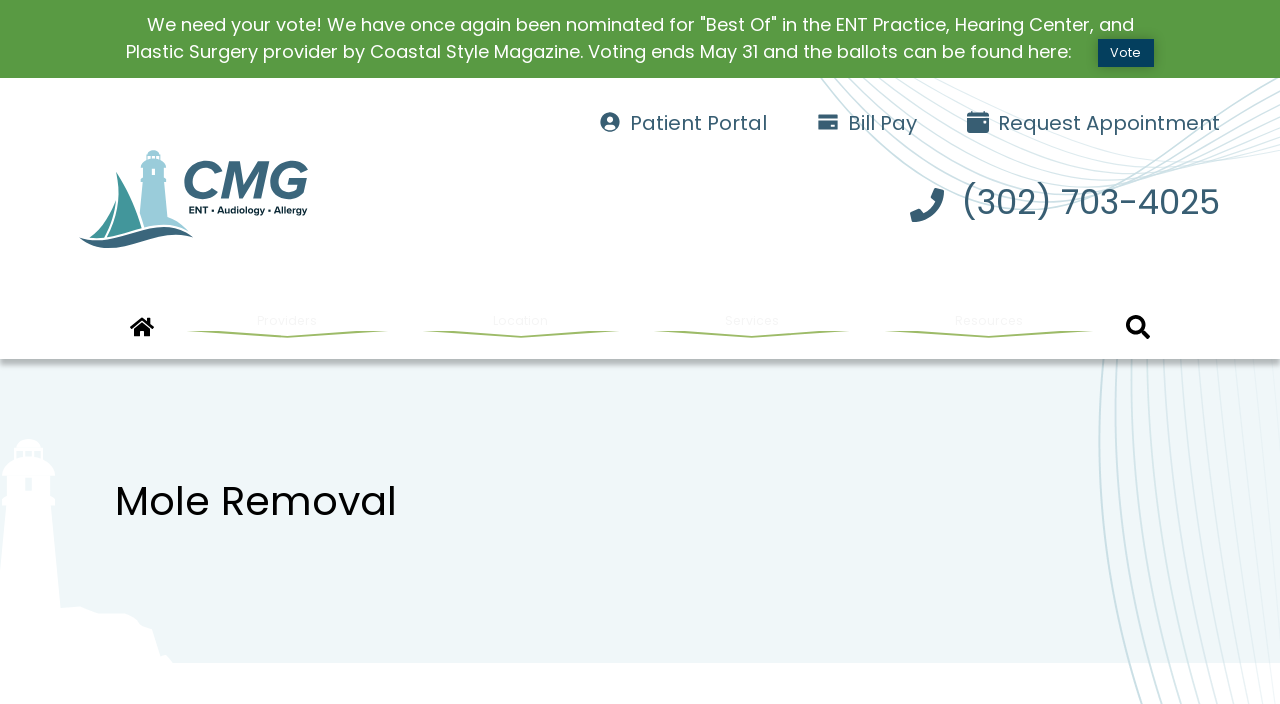Identify the bounding box coordinates of the section to be clicked to complete the task described by the following instruction: "Navigate to the 'Services' page". The coordinates should be four float numbers between 0 and 1, formatted as [left, top, right, bottom].

[0.496, 0.423, 0.674, 0.505]